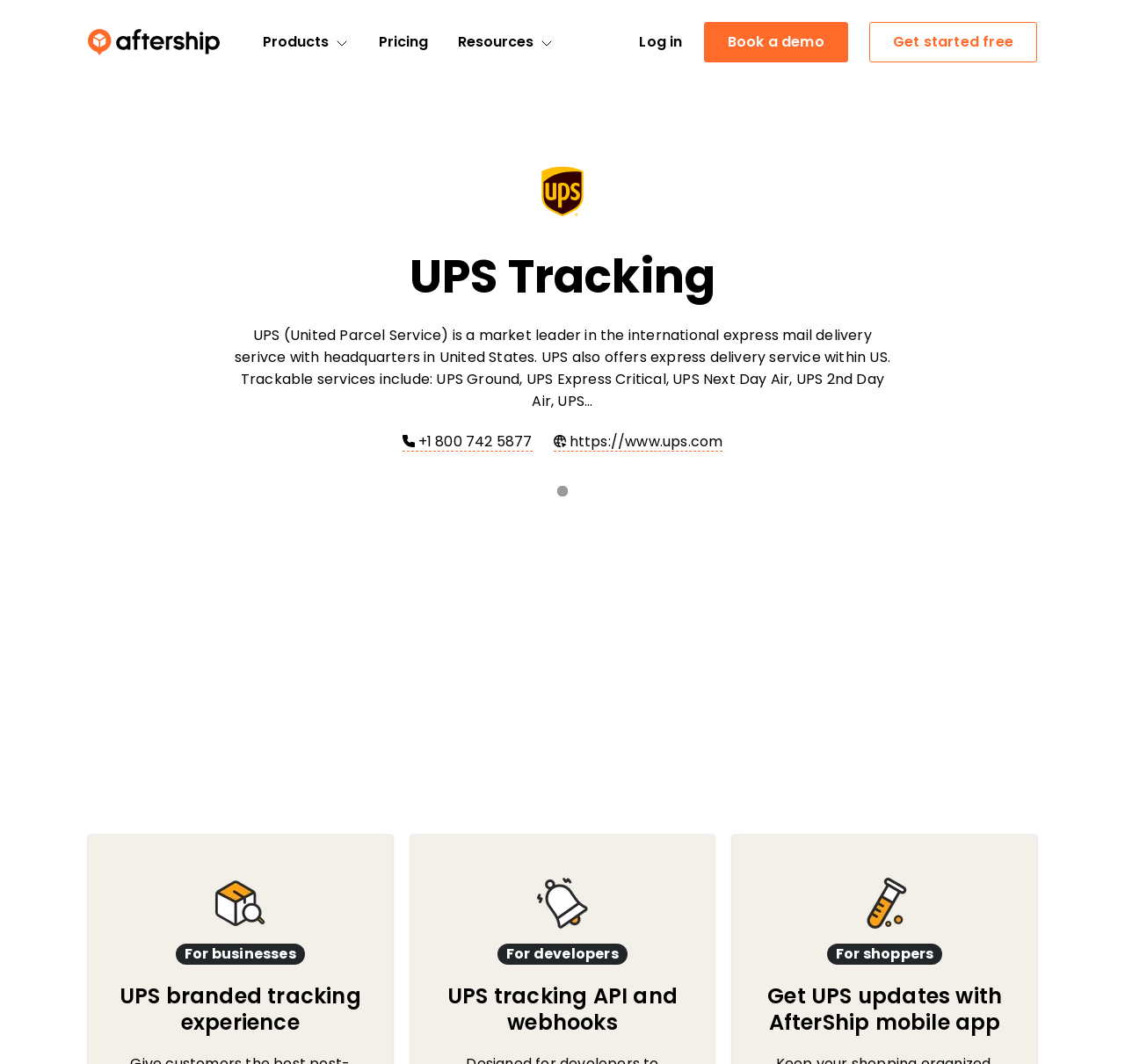What is the company name of the market leader in international express mail delivery?
Provide a thorough and detailed answer to the question.

The answer can be found in the text description of the webpage, which states 'UPS (United Parcel Service) is a market leader in the international express mail delivery service with headquarters in United States.'